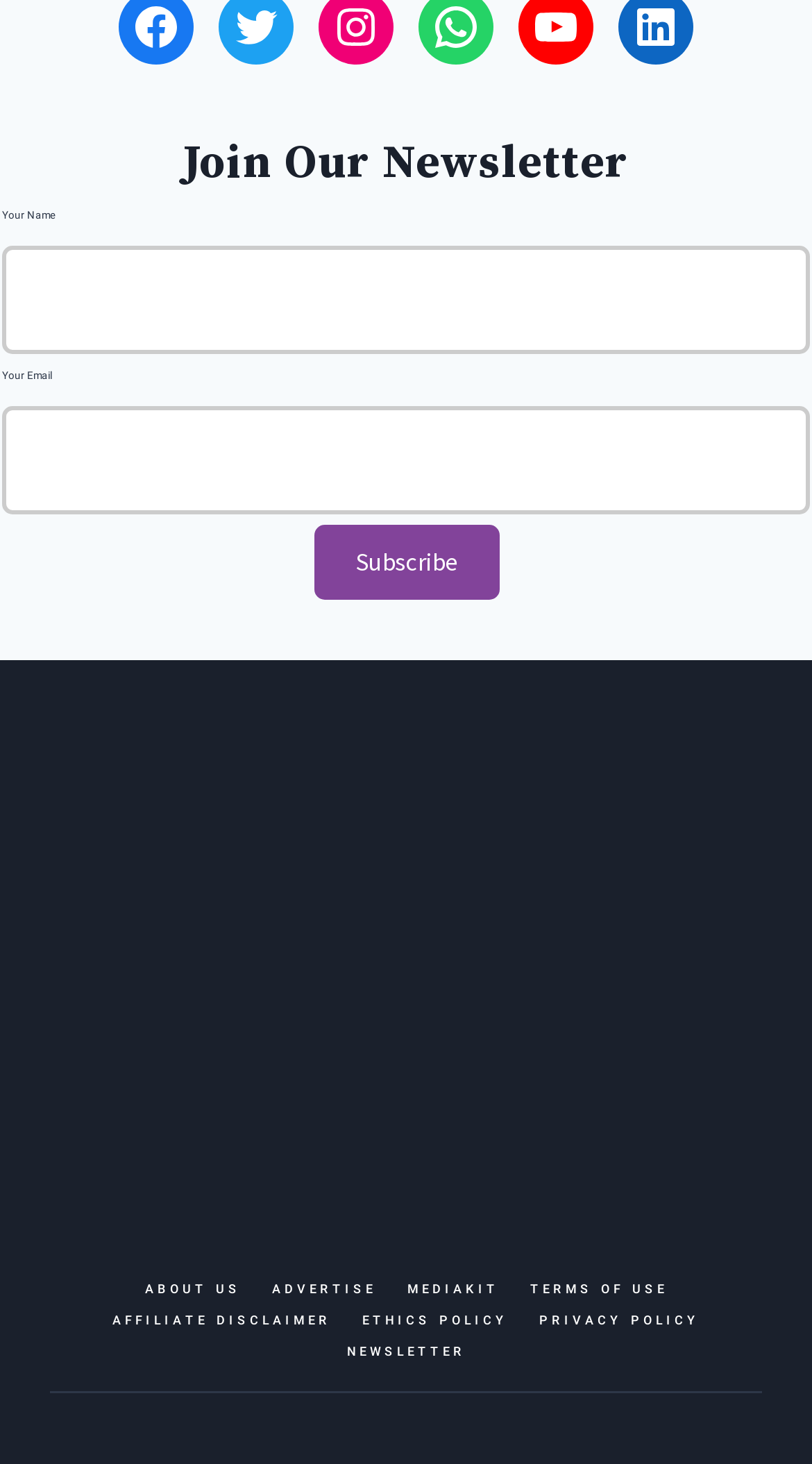Provide the bounding box coordinates of the section that needs to be clicked to accomplish the following instruction: "View about us page."

[0.159, 0.869, 0.315, 0.891]